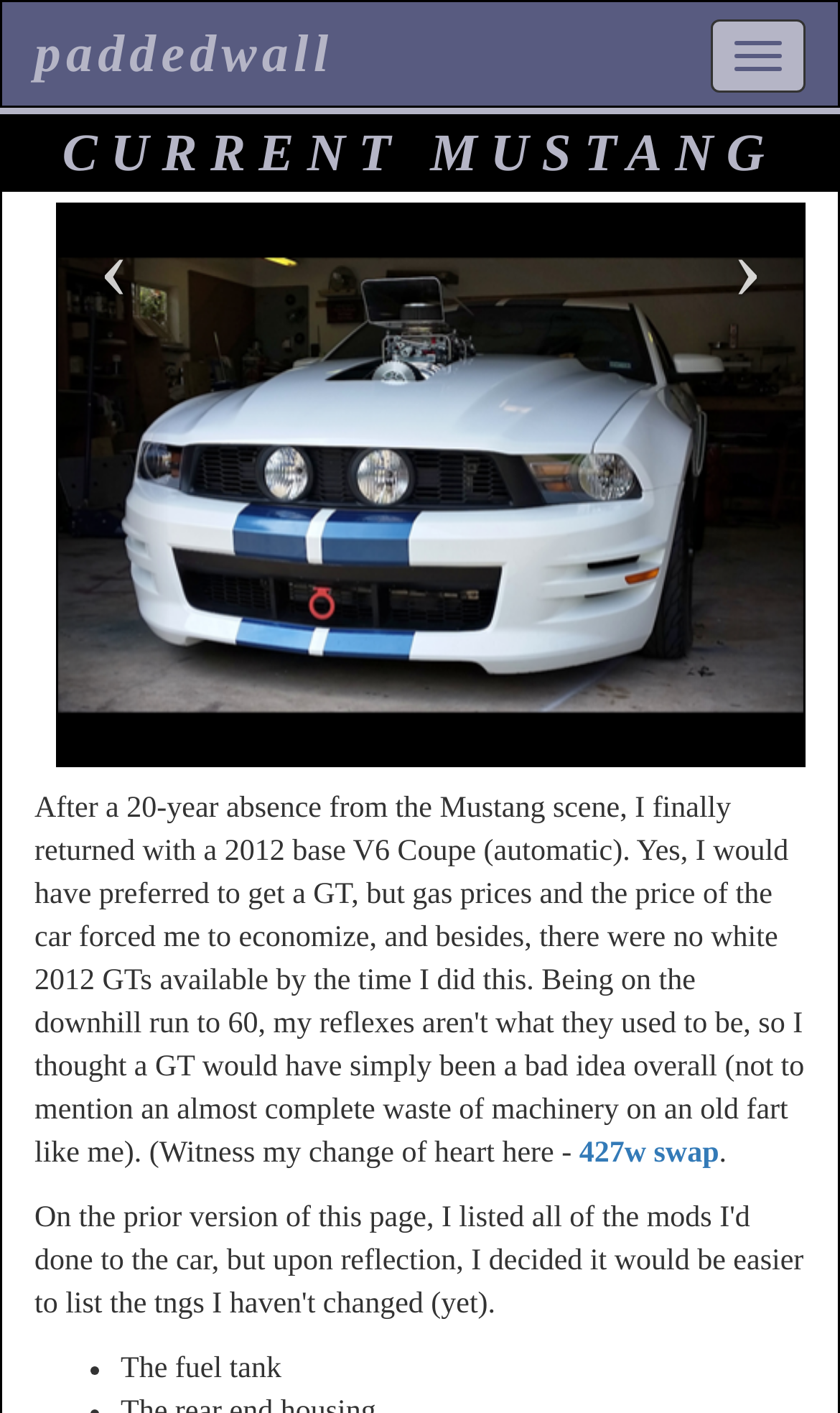Give a concise answer of one word or phrase to the question: 
What is the purpose of the '‹' and '›' buttons?

Navigation